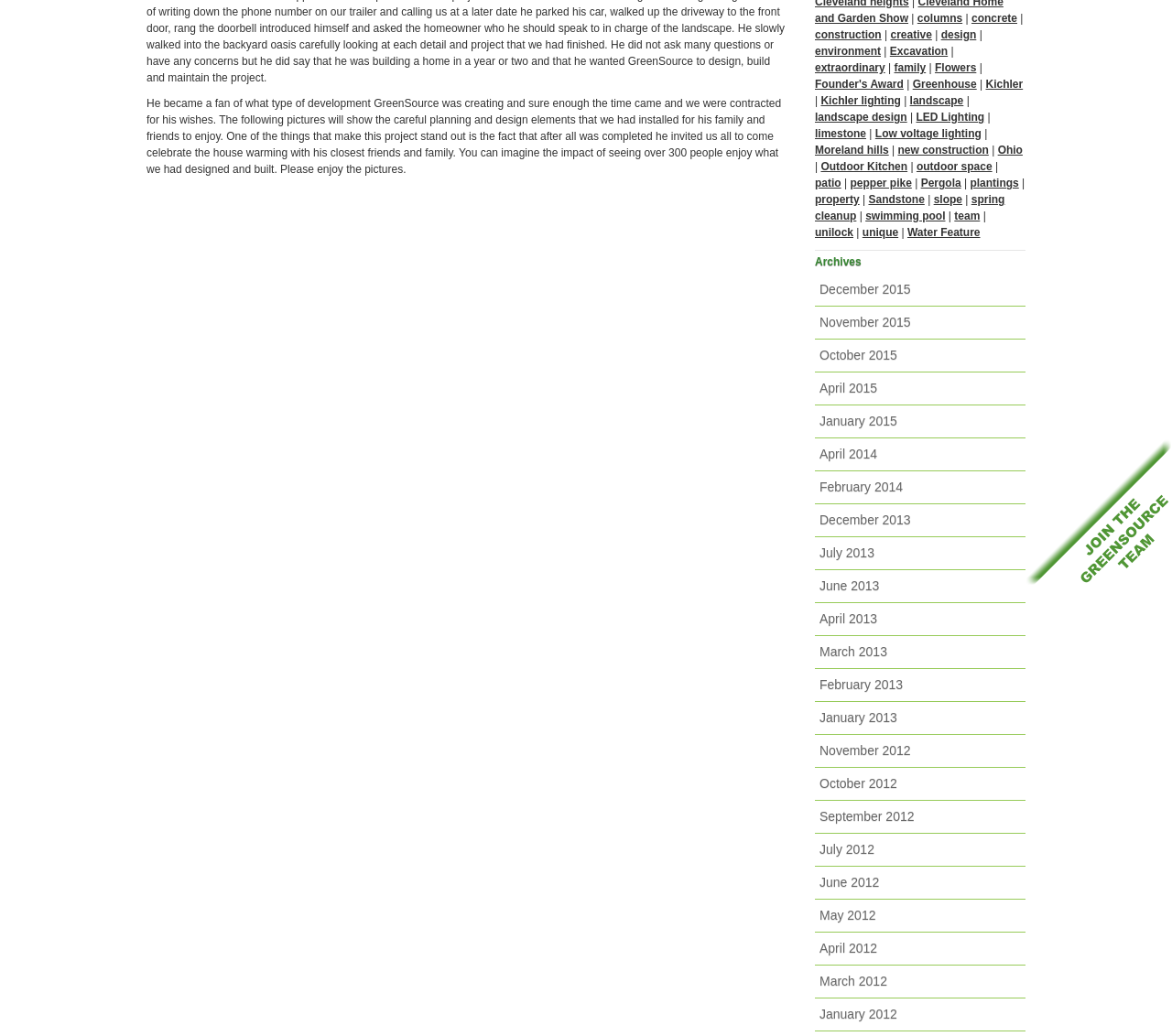Bounding box coordinates are to be given in the format (top-left x, top-left y, bottom-right x, bottom-right y). All values must be floating point numbers between 0 and 1. Provide the bounding box coordinate for the UI element described as: Excavation

[0.759, 0.043, 0.809, 0.056]